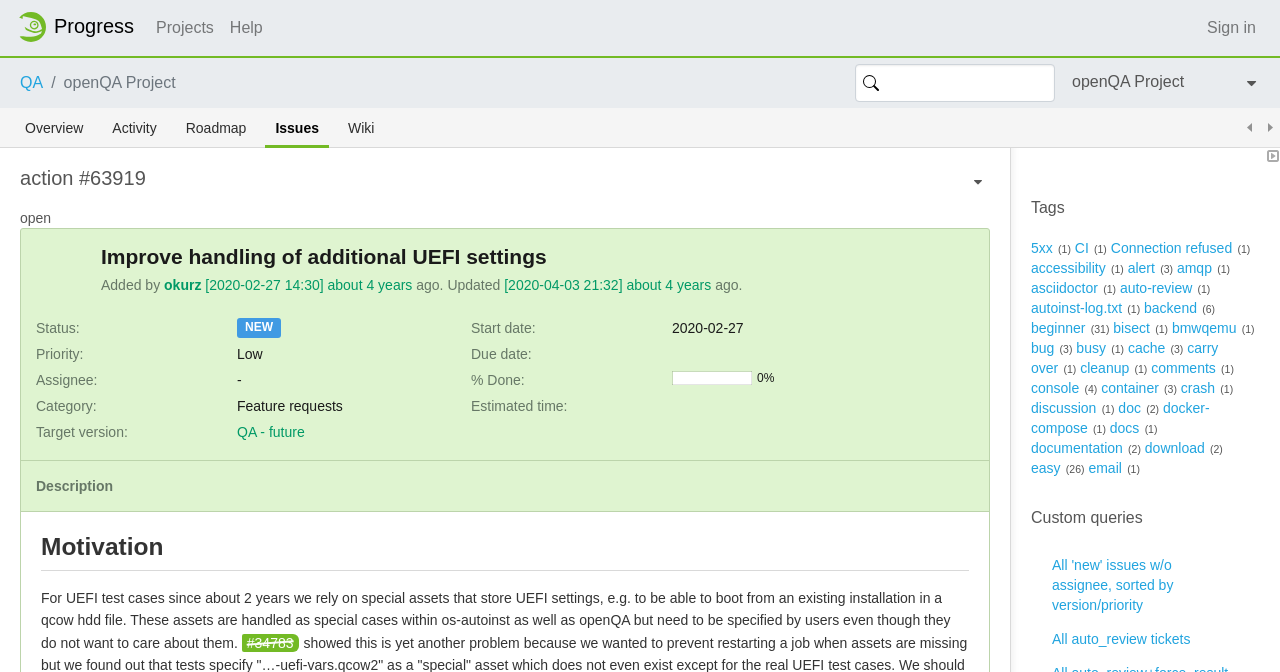Based on the element description "All auto_review tickets", predict the bounding box coordinates of the UI element.

[0.805, 0.926, 0.983, 0.976]